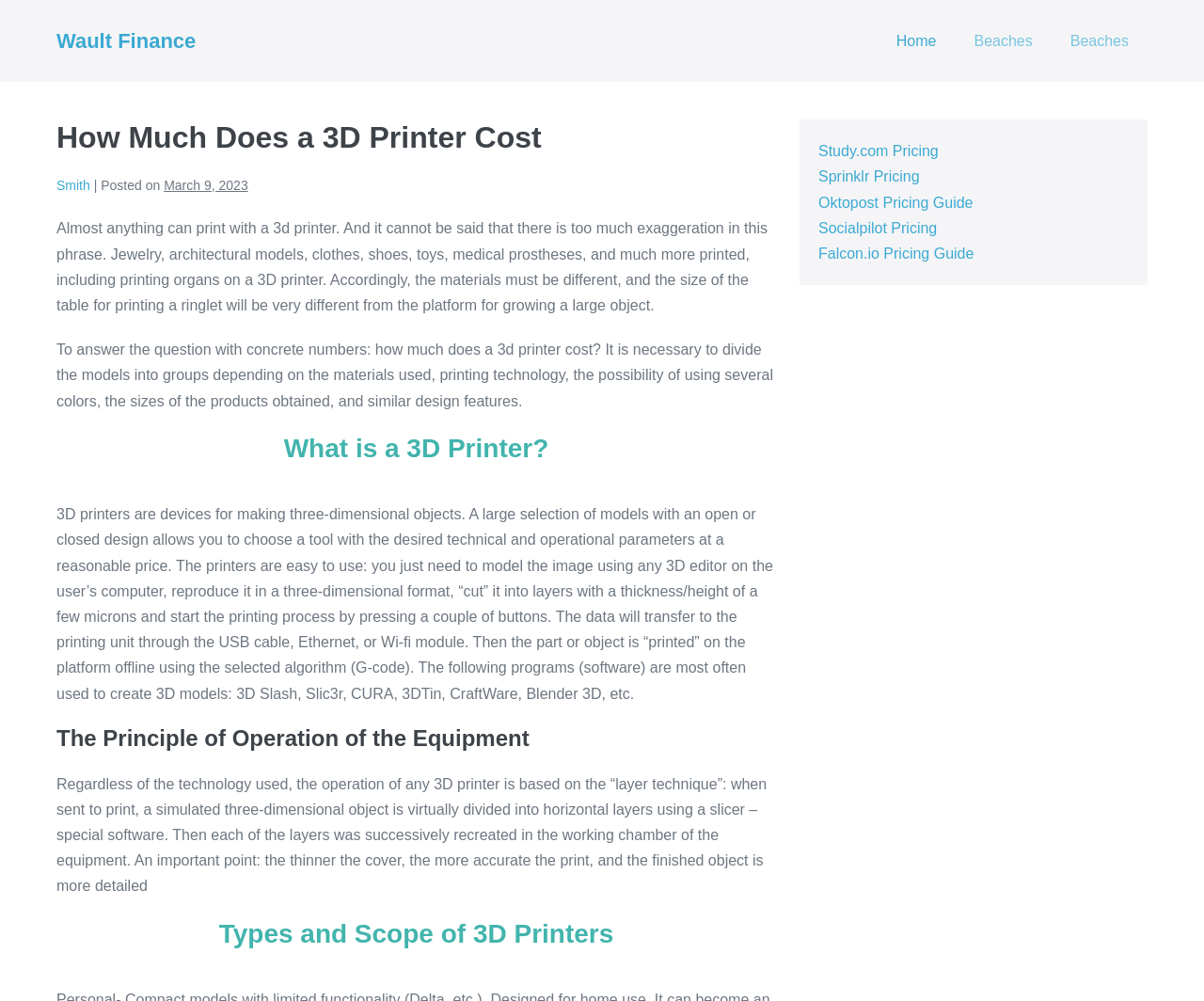Locate the bounding box coordinates of the clickable area needed to fulfill the instruction: "Click on the 'Smith' link".

[0.047, 0.177, 0.075, 0.192]